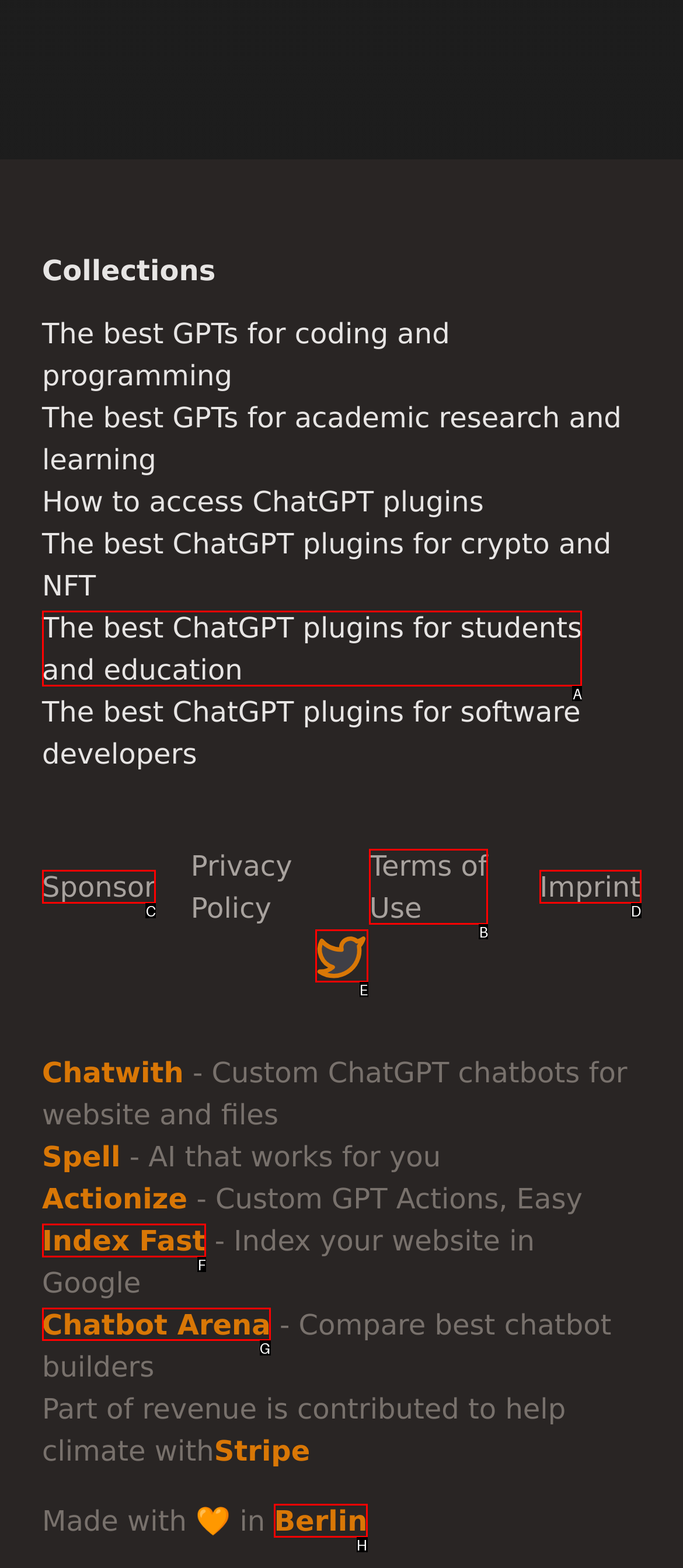Indicate the UI element to click to perform the task: Check the Chatbot Arena to compare best chatbot builders. Reply with the letter corresponding to the chosen element.

G